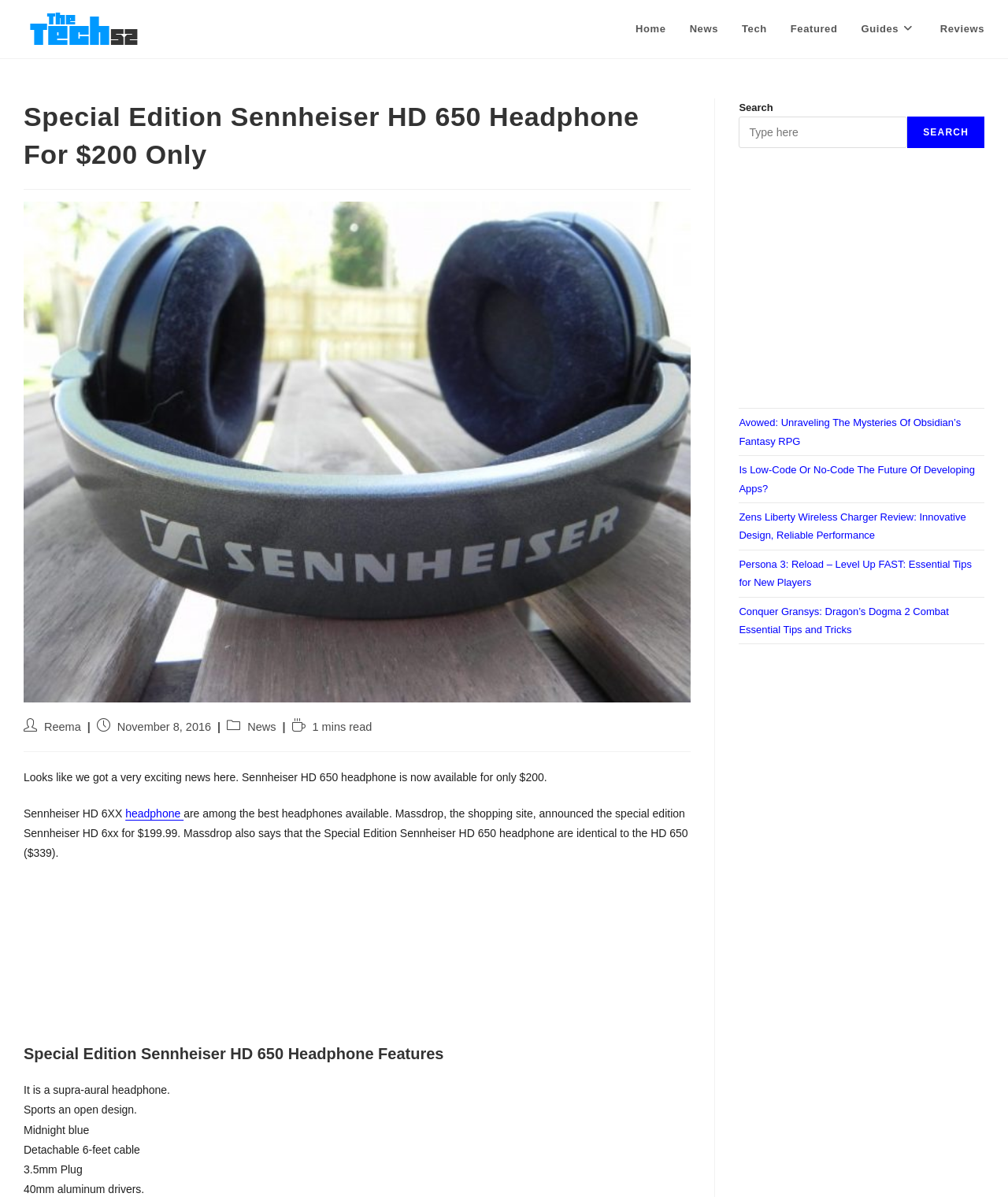Locate the bounding box coordinates of the element that should be clicked to fulfill the instruction: "View our privacy policy".

None